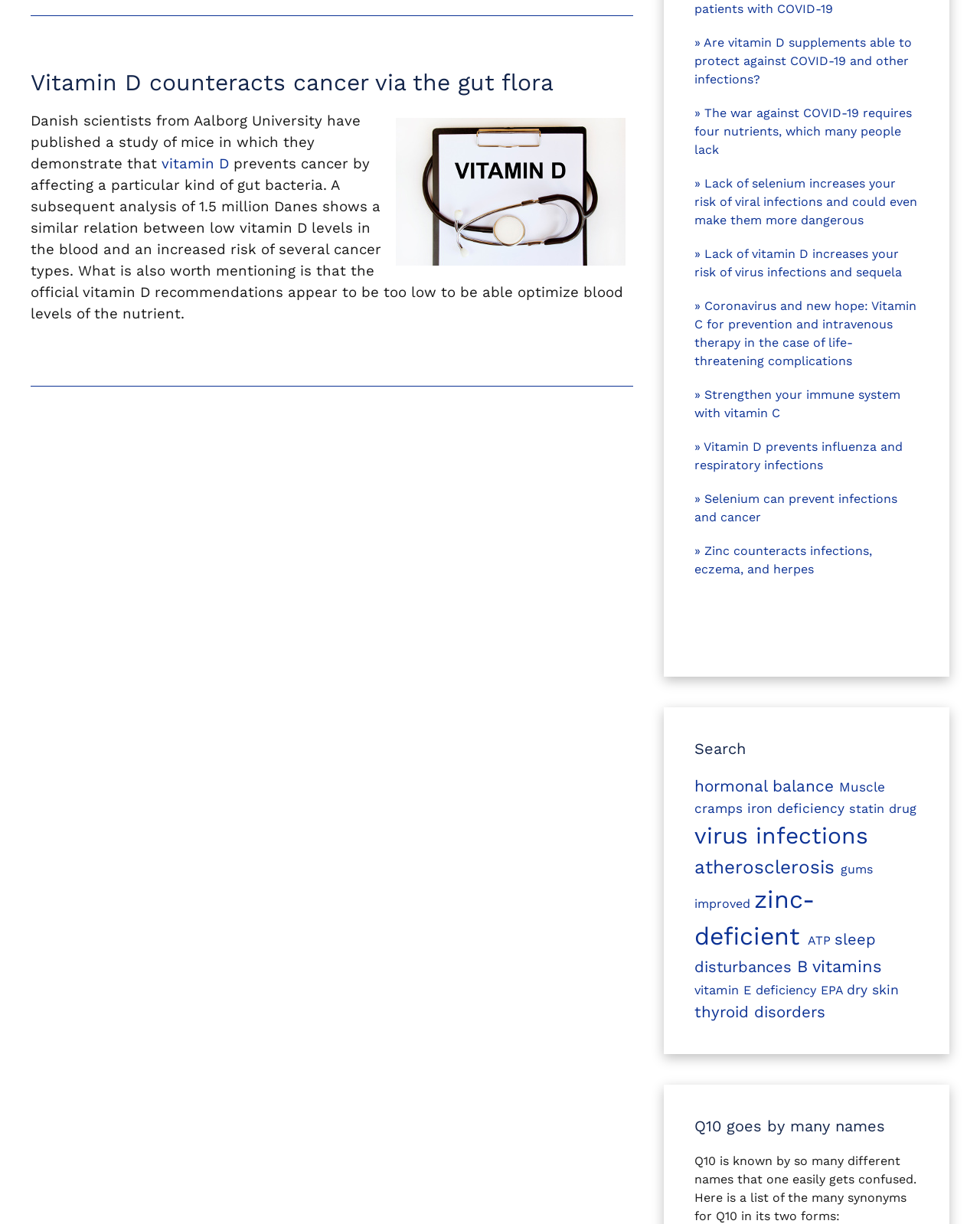Identify the bounding box coordinates of the specific part of the webpage to click to complete this instruction: "Search for information on hormonal balance".

[0.708, 0.635, 0.856, 0.65]